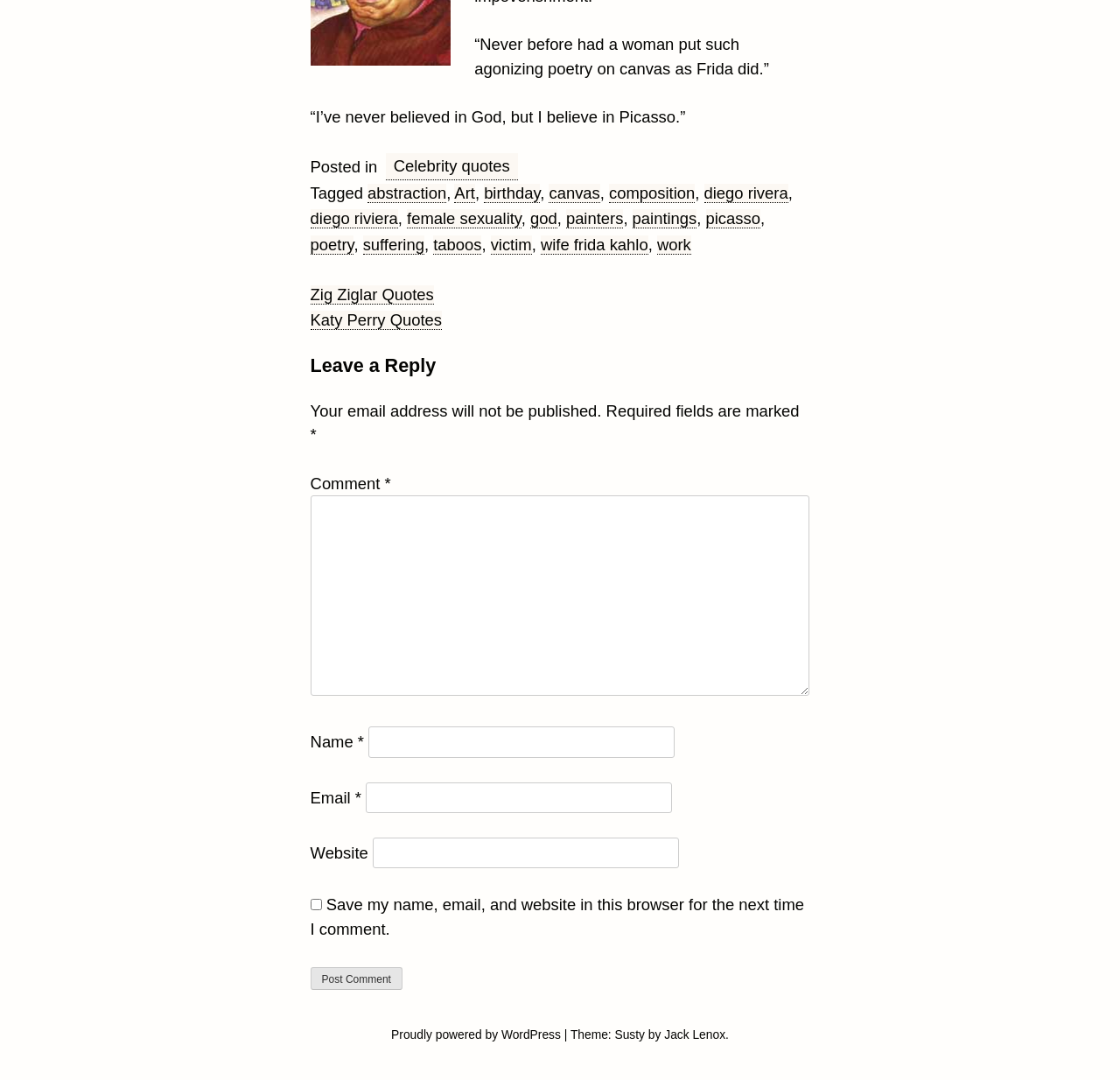Identify and provide the bounding box for the element described by: "diego rivera".

[0.629, 0.17, 0.704, 0.188]